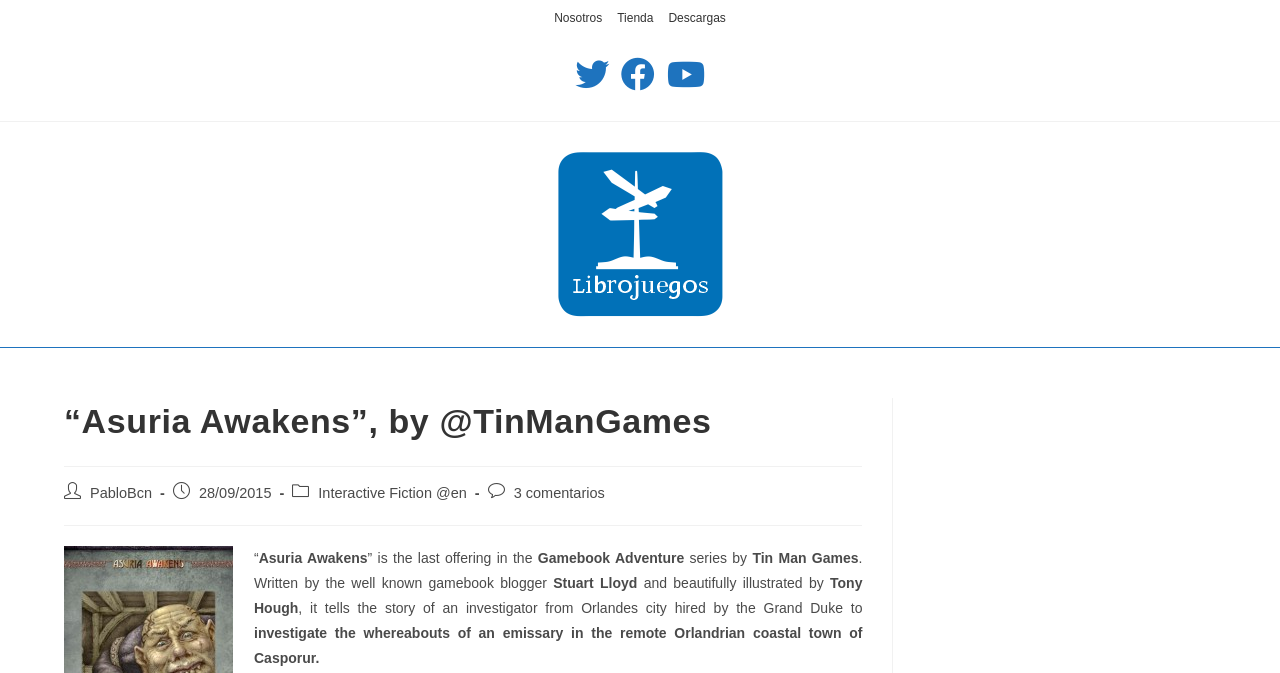Who is the author of the gamebook?
Answer the question with as much detail as you can, using the image as a reference.

I found the answer by analyzing the text content of the webpage, specifically the sentence 'Written by the well known gamebook blogger Stuart Lloyd...'. This sentence indicates that Stuart Lloyd is the author of the gamebook.